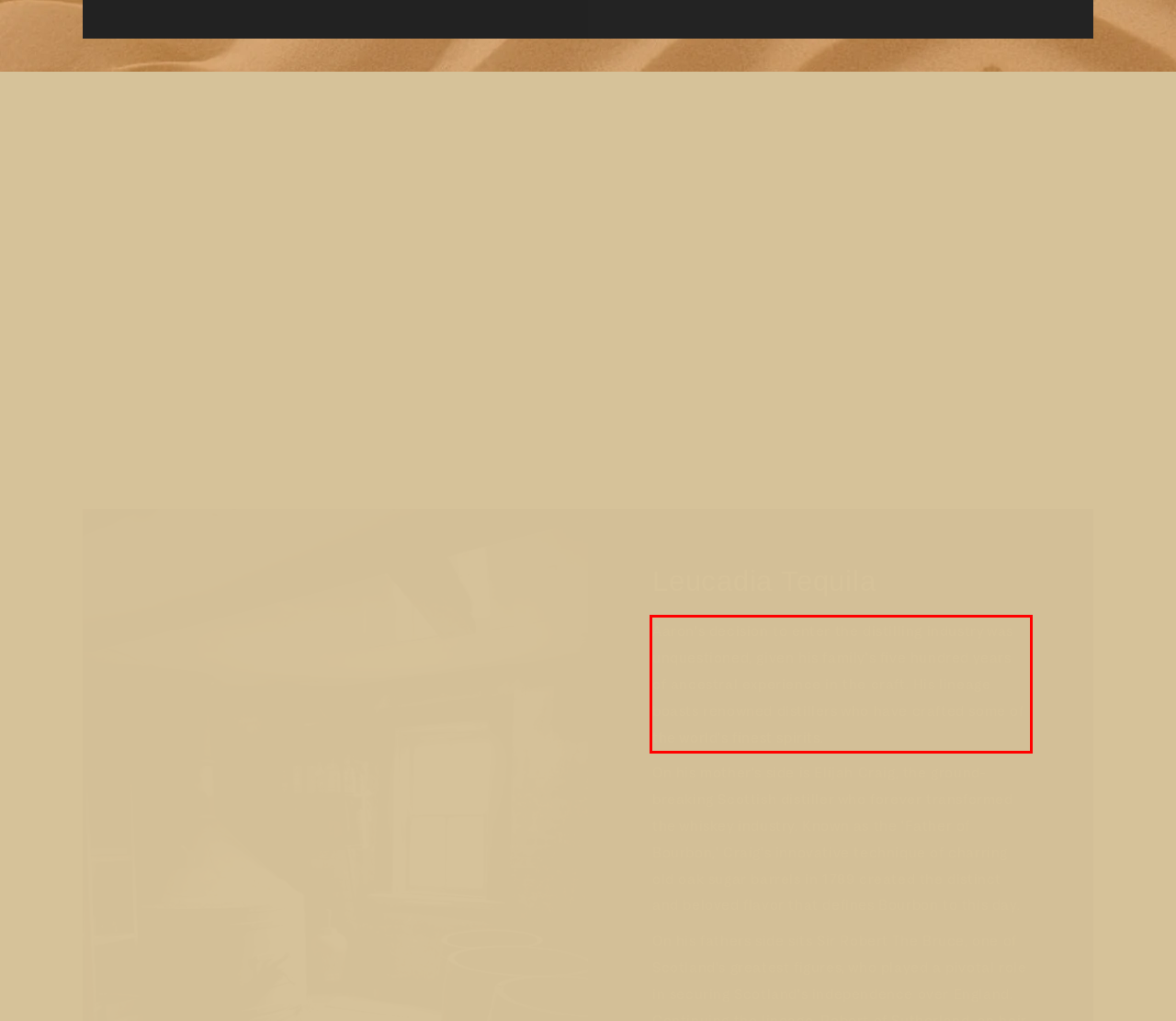Please examine the screenshot of the webpage and read the text present within the red rectangle bounding box.

Aaron's decision to enter the distilling industry was unquestioned, given his family's five hundred years of ancestral experience in the craft. His lineage boasts renowned distillers who have crafted some of the world's finest spirits.